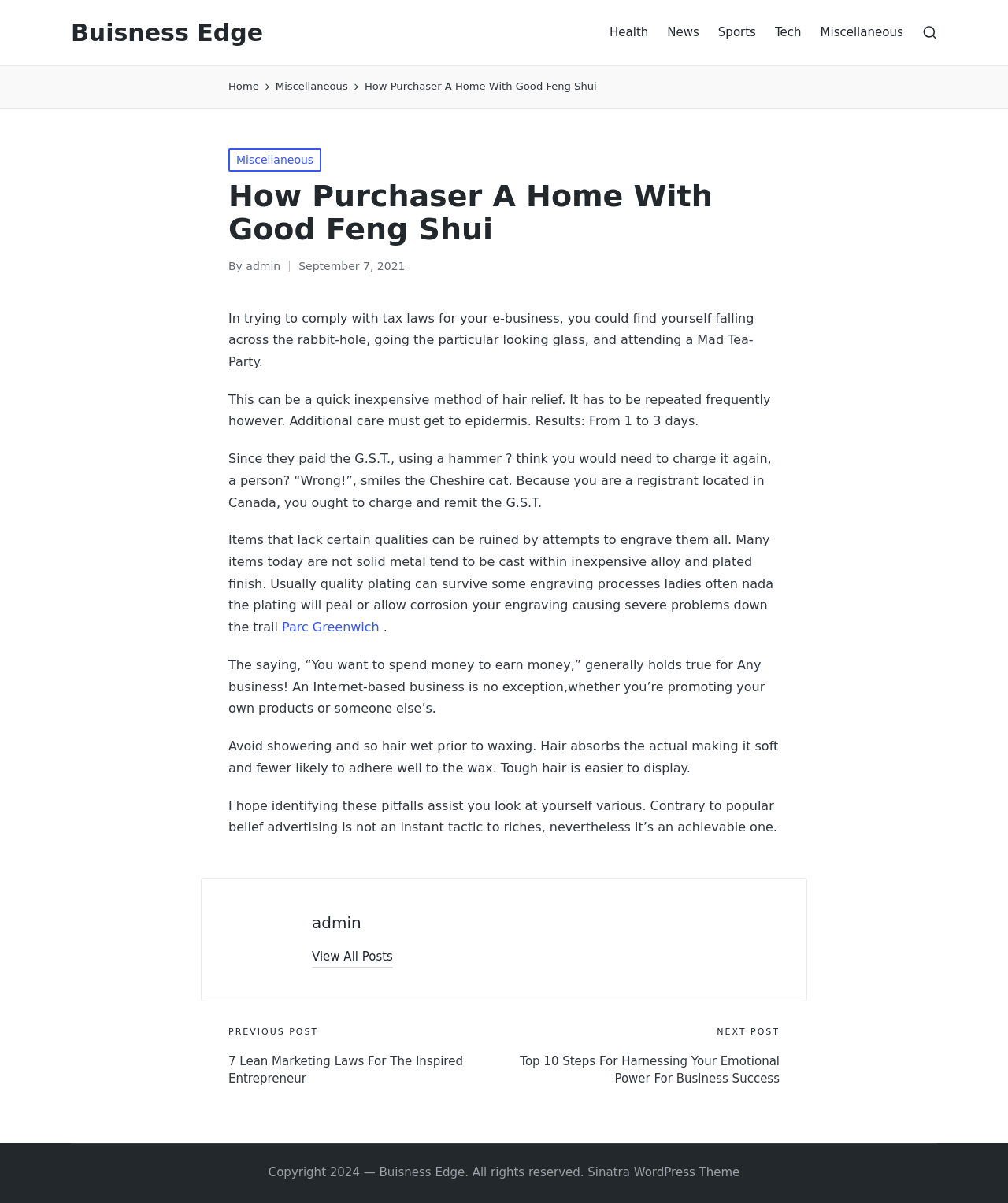How many links are there in the post navigation section?
Refer to the screenshot and respond with a concise word or phrase.

2